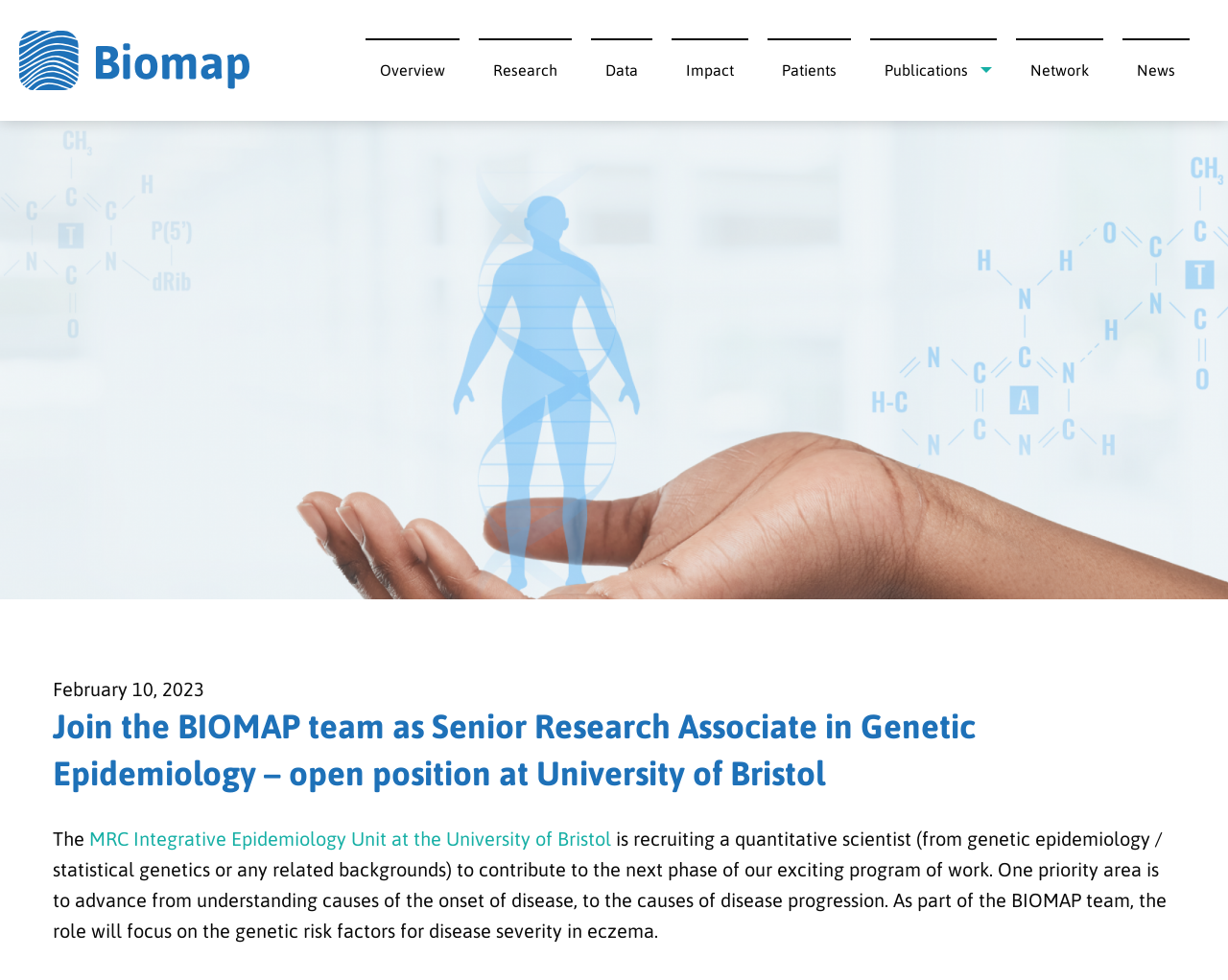Reply to the question with a single word or phrase:
What is the name of the unit at the University of Bristol?

MRC Integrative Epidemiology Unit